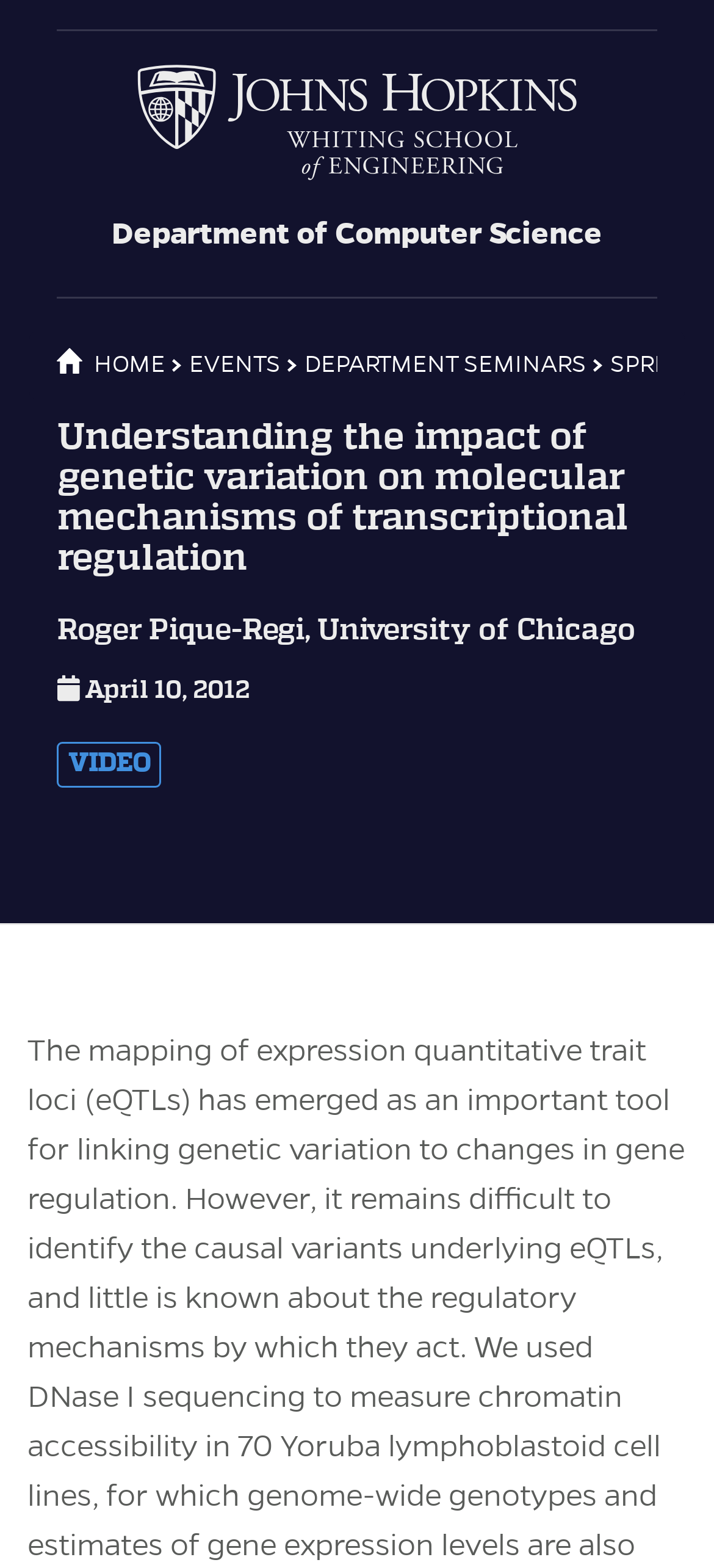Please provide a one-word or short phrase answer to the question:
What is the navigation menu called?

Breadcrumb